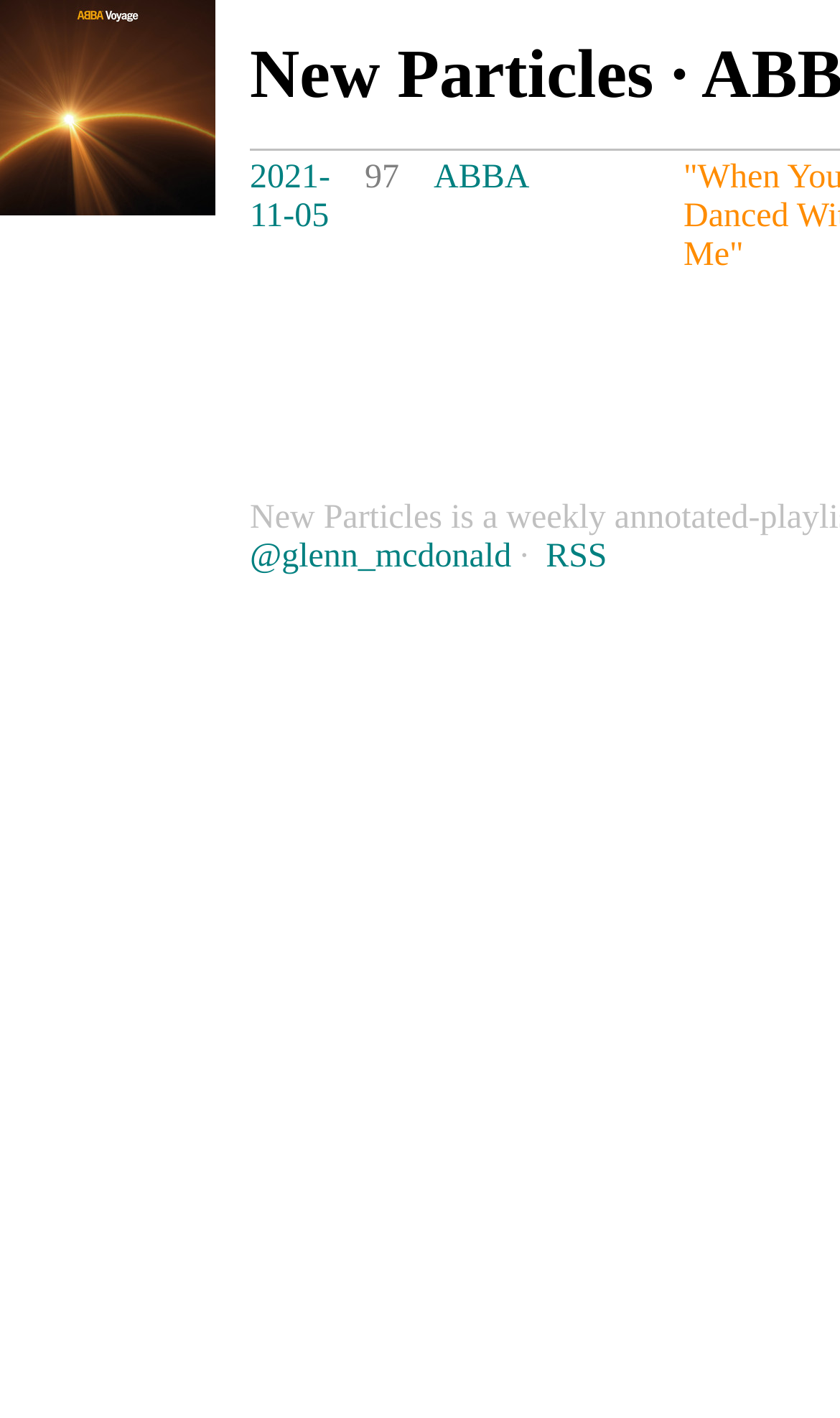Provide a single word or phrase to answer the given question: 
What is the date mentioned on the webpage?

2021-11-05